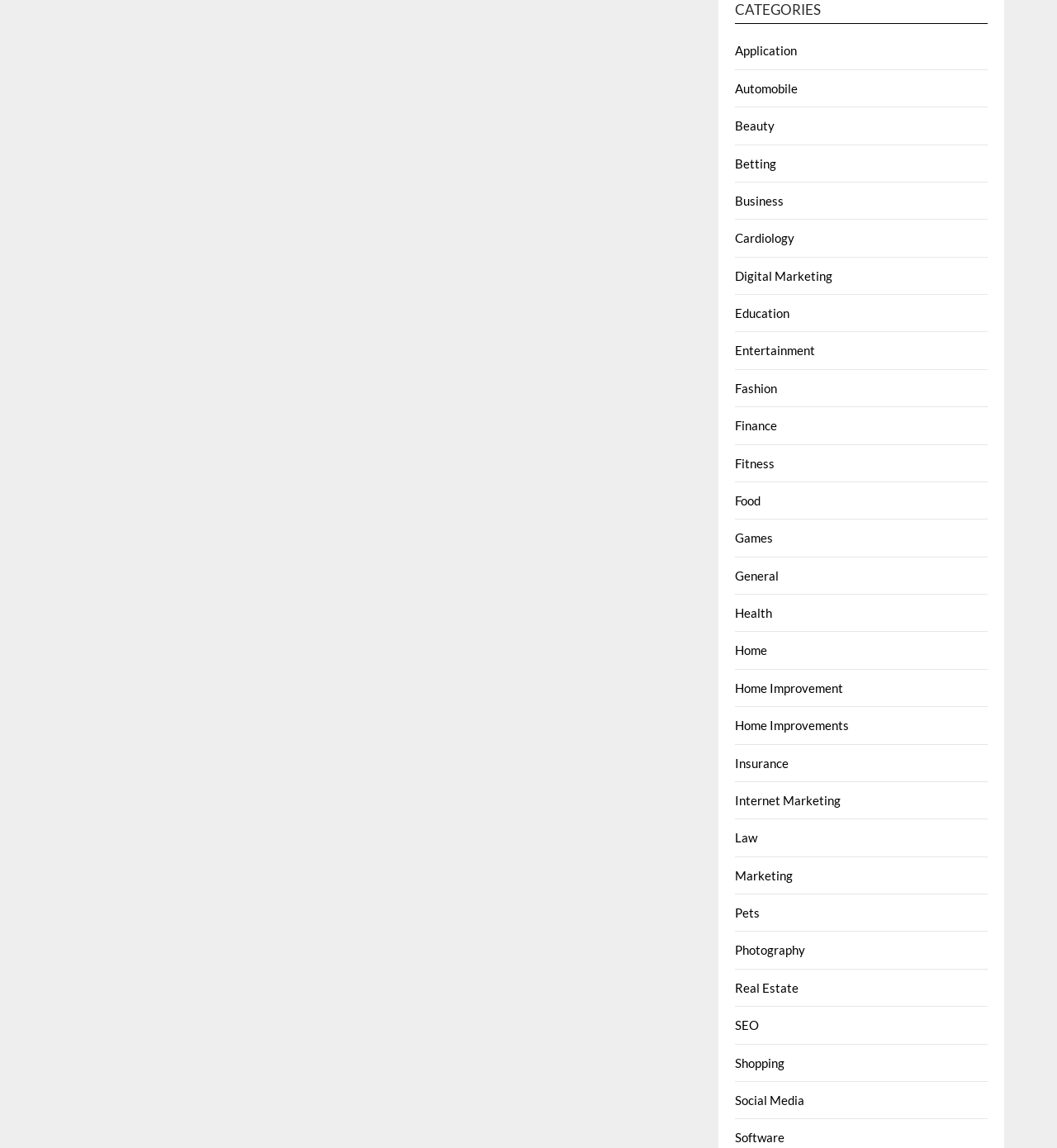Identify the bounding box coordinates of the area that should be clicked in order to complete the given instruction: "Click on the 'Application' category". The bounding box coordinates should be four float numbers between 0 and 1, i.e., [left, top, right, bottom].

[0.696, 0.038, 0.754, 0.051]